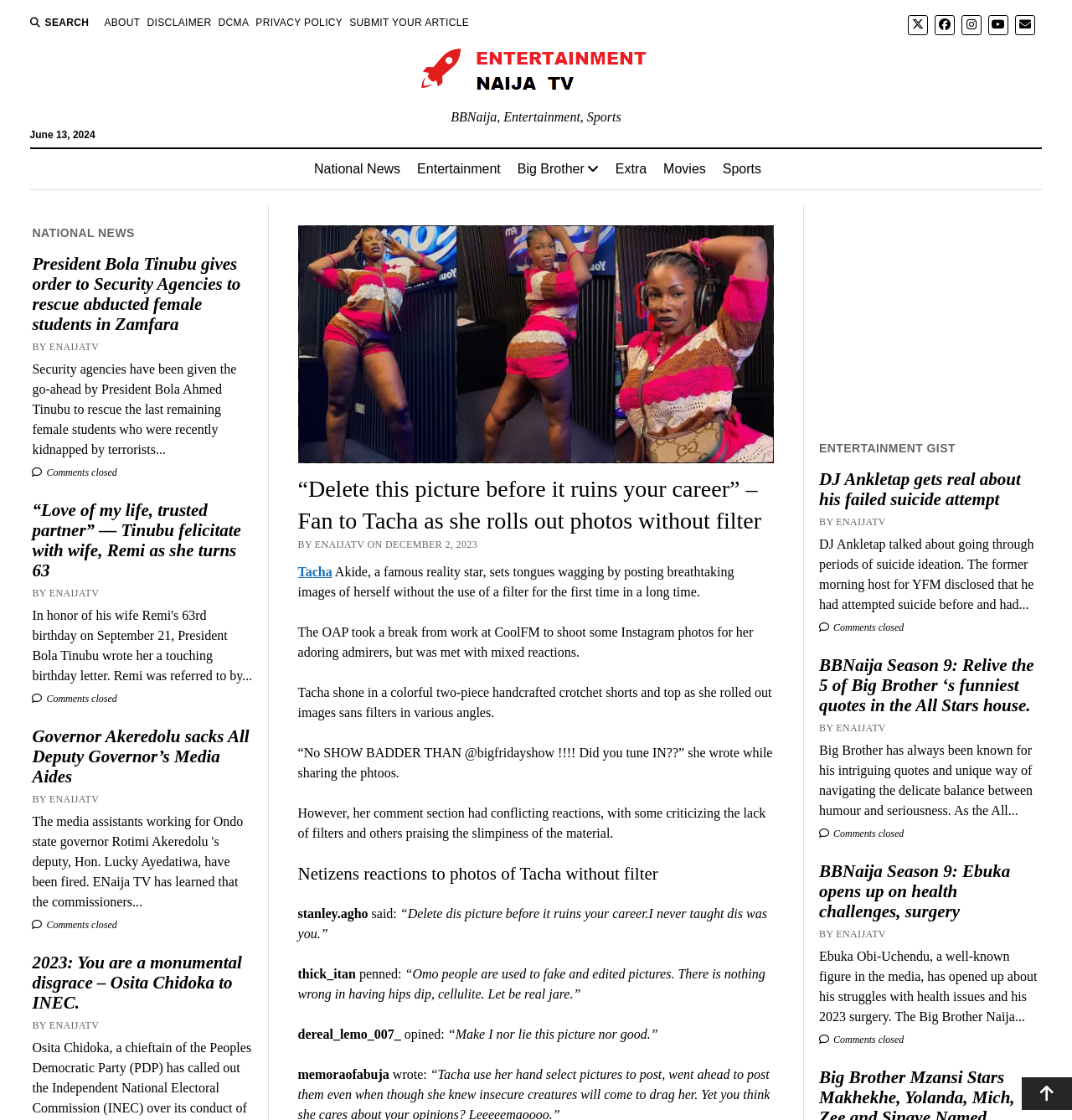How many social media links are present at the top of the webpage?
Please provide a single word or phrase answer based on the image.

5